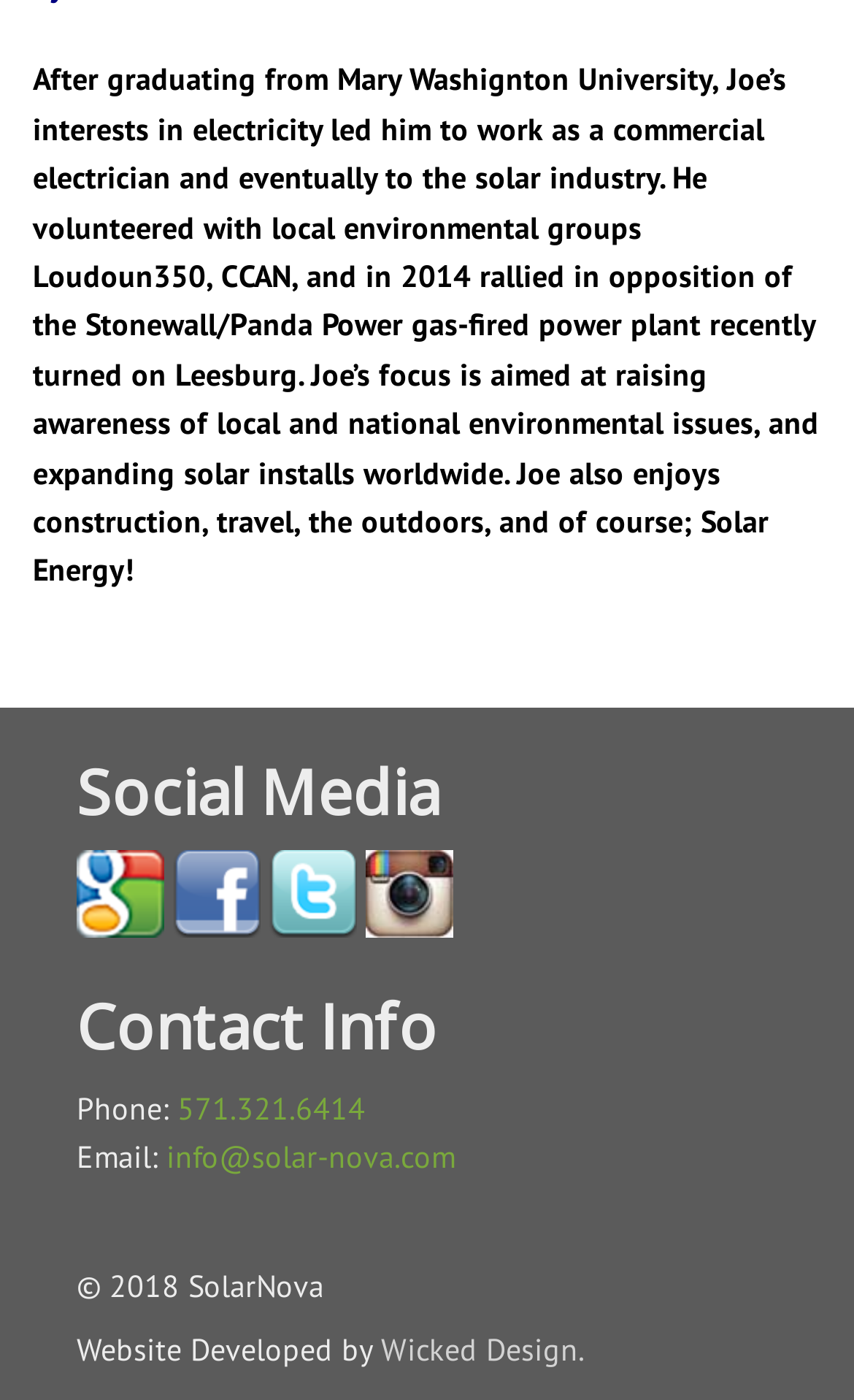Using the image as a reference, answer the following question in as much detail as possible:
Who developed the website?

The StaticText element with the OCR text 'Website Developed by' is followed by a link element with the OCR text 'Wicked Design.', indicating that Wicked Design developed the website.